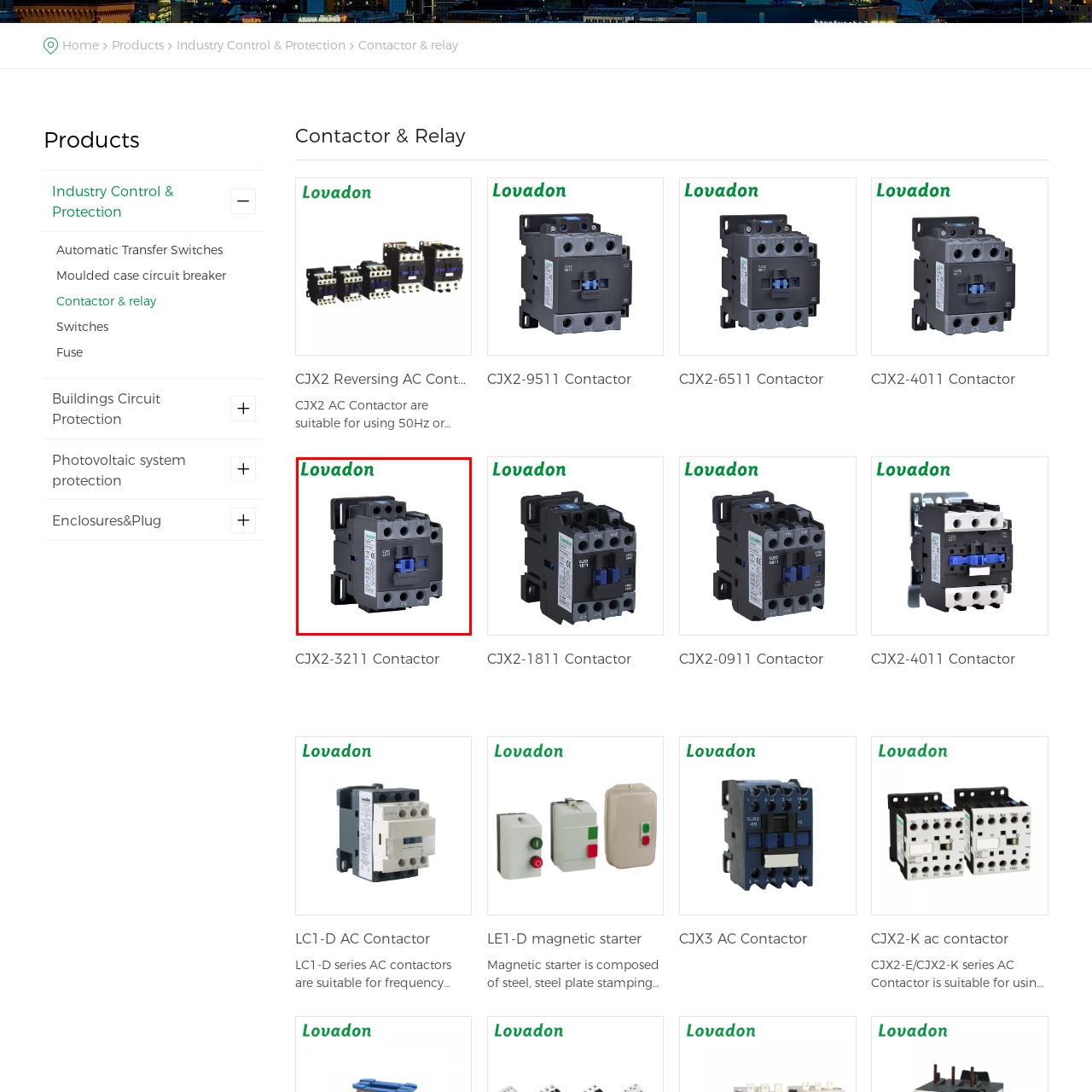Detail the scene within the red-bordered box in the image, including all relevant features and actions.

The image showcases a CJX2-3211 Contactor, a crucial electrical device used in various industrial applications for controlling electrical circuits. It is displayed prominently with a clean, professional design, highlighting its robust structure and multiple connection terminals. The component is manufactured by Lovadon, evident from the logo prominently placed at the top. This contactor is designed to handle high voltage operations, making it suitable for both 50Hz and 60Hz rated systems, with specifications allowing for a maximum rated current. Its features include multiple terminals for diverse connections, making it an ideal choice for automation and control in complex electrical systems.